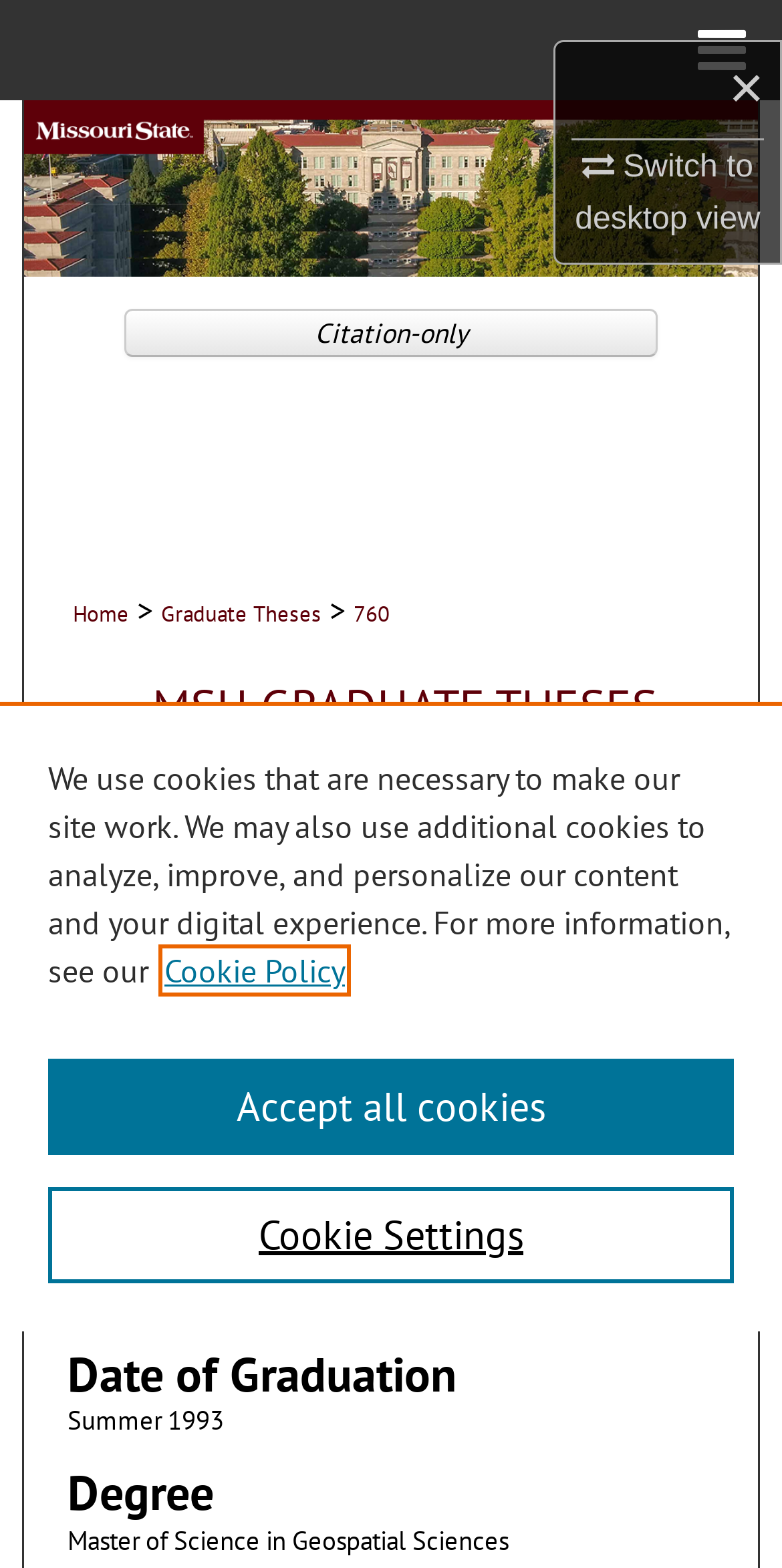Write a detailed summary of the webpage.

This webpage appears to be a research paper or thesis titled "The Impact of a Rapidly Growing Community on Surface Water Quality: a Study of Branson, Missouri and Lake Taneycomo in Southwestern Missouri" by Charles E. Meyers. 

At the top of the page, there are several links, including a close button, a switch to desktop view option, a menu icon, and a hidden menu with links to Home, Search, Browse Collections, My Account, About, and DC Network Digital Commons Network. 

To the left of these links, there is a BearWorks logo, accompanied by a smaller Missouri State University logo. 

Below these elements, there is a navigation breadcrumb trail with links to Home, Graduate Theses, and 760. 

The main content of the page is divided into sections, with headings that include "MSU GRADUATE THESES", the title of the research paper, "Author", "Date of Graduation", and "Degree". The author's name, Charles E. Meyers, is a clickable link. The date of graduation is listed as Summer 1993, and the degree is a Master of Science in Geospatial Sciences. 

There is also a citation-only note on the page. 

At the bottom of the page, there is a cookie banner with a privacy alert dialog that explains the use of cookies on the site. The dialog includes buttons to access cookie settings and accept all cookies.